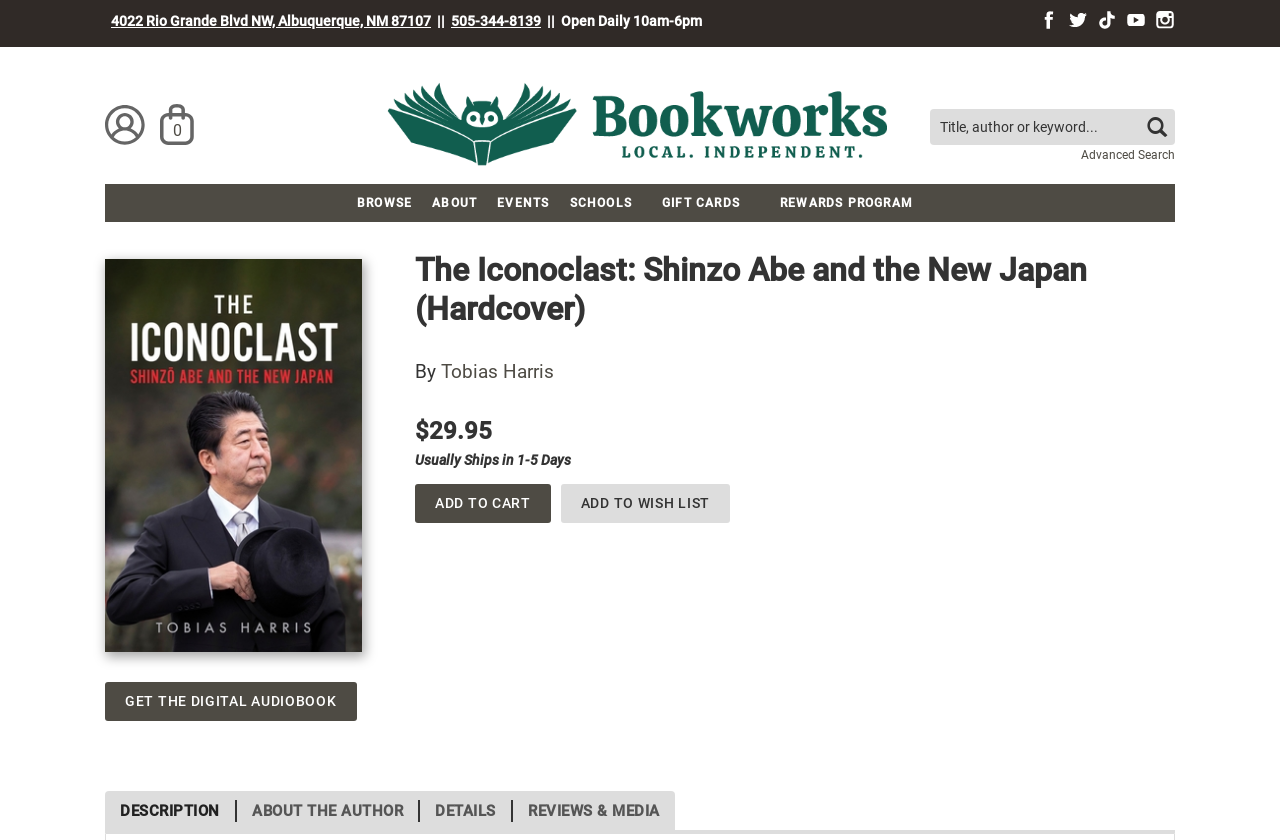Kindly determine the bounding box coordinates of the area that needs to be clicked to fulfill this instruction: "Check account".

[0.082, 0.118, 0.113, 0.179]